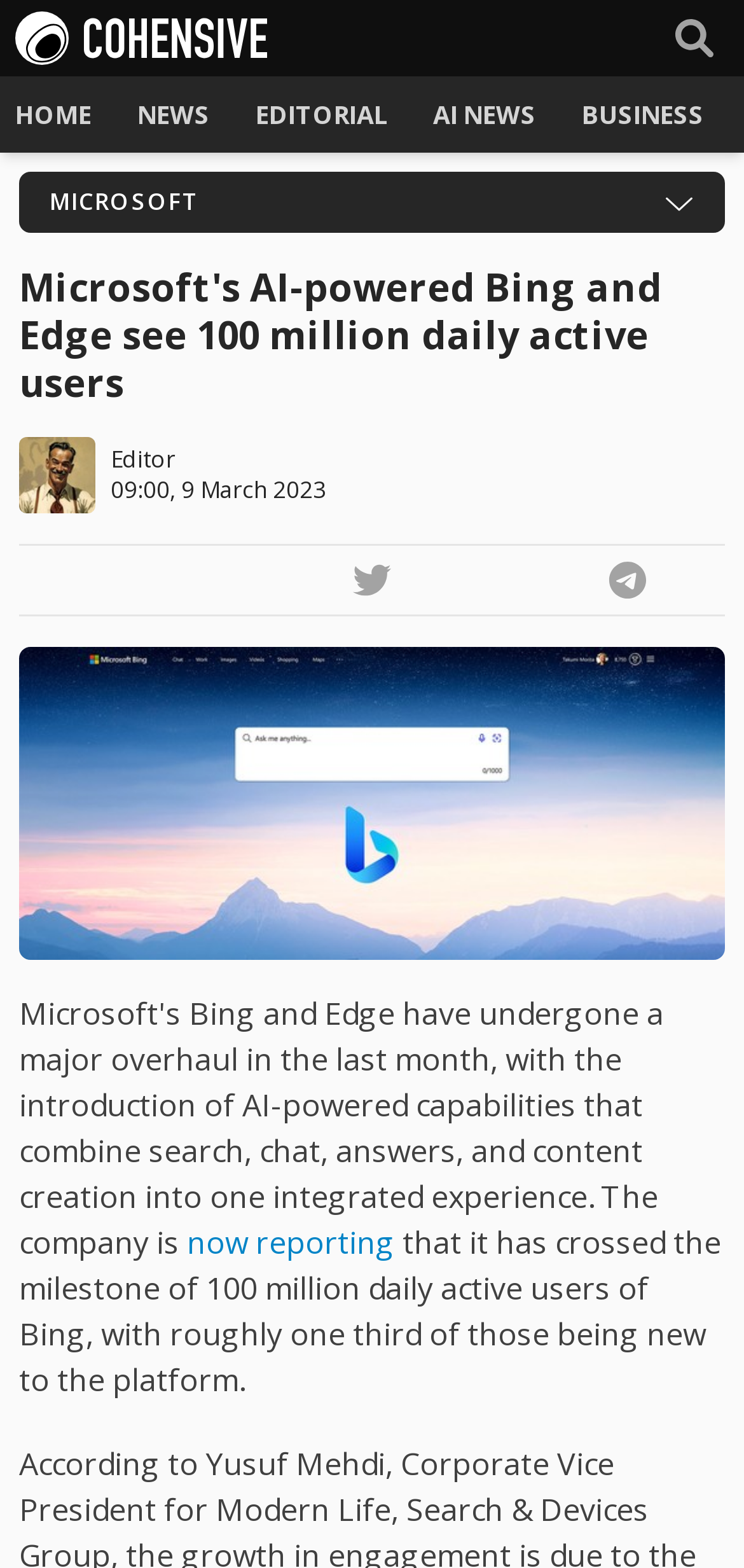Please locate the bounding box coordinates of the element that should be clicked to complete the given instruction: "Click on the MICROSOFT button".

[0.026, 0.11, 0.974, 0.148]